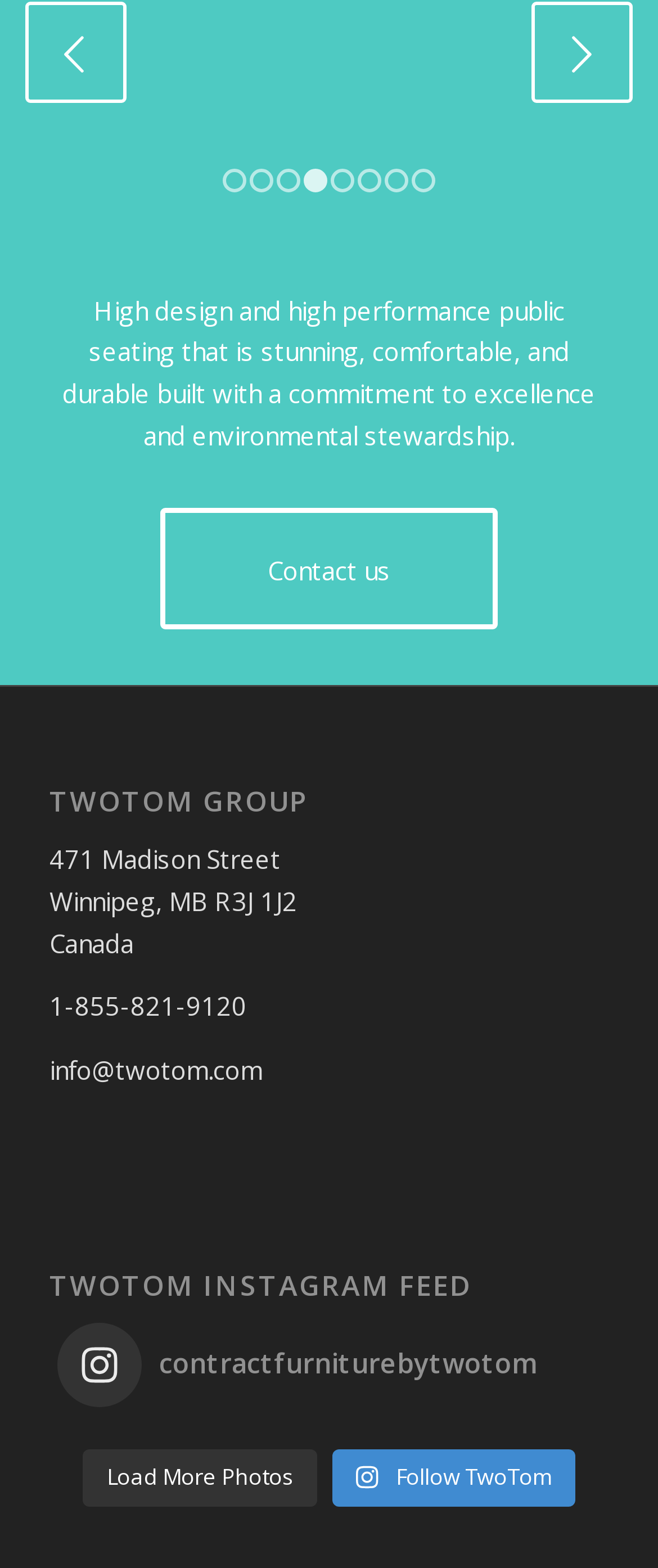Using the webpage screenshot and the element description Contact us, determine the bounding box coordinates. Specify the coordinates in the format (top-left x, top-left y, bottom-right x, bottom-right y) with values ranging from 0 to 1.

[0.244, 0.35, 0.756, 0.428]